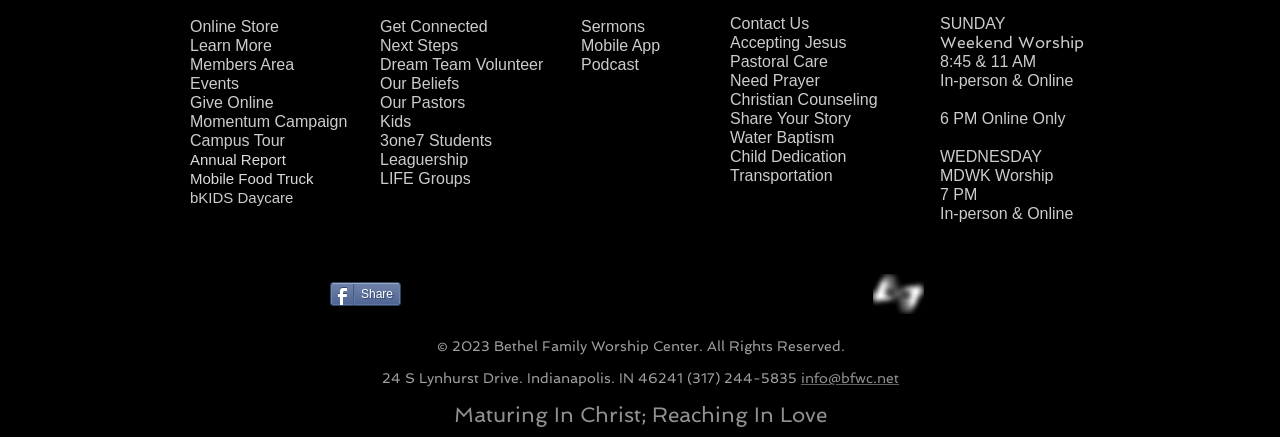What is the name of the worship center?
Provide a short answer using one word or a brief phrase based on the image.

Bethel Family Worship Center